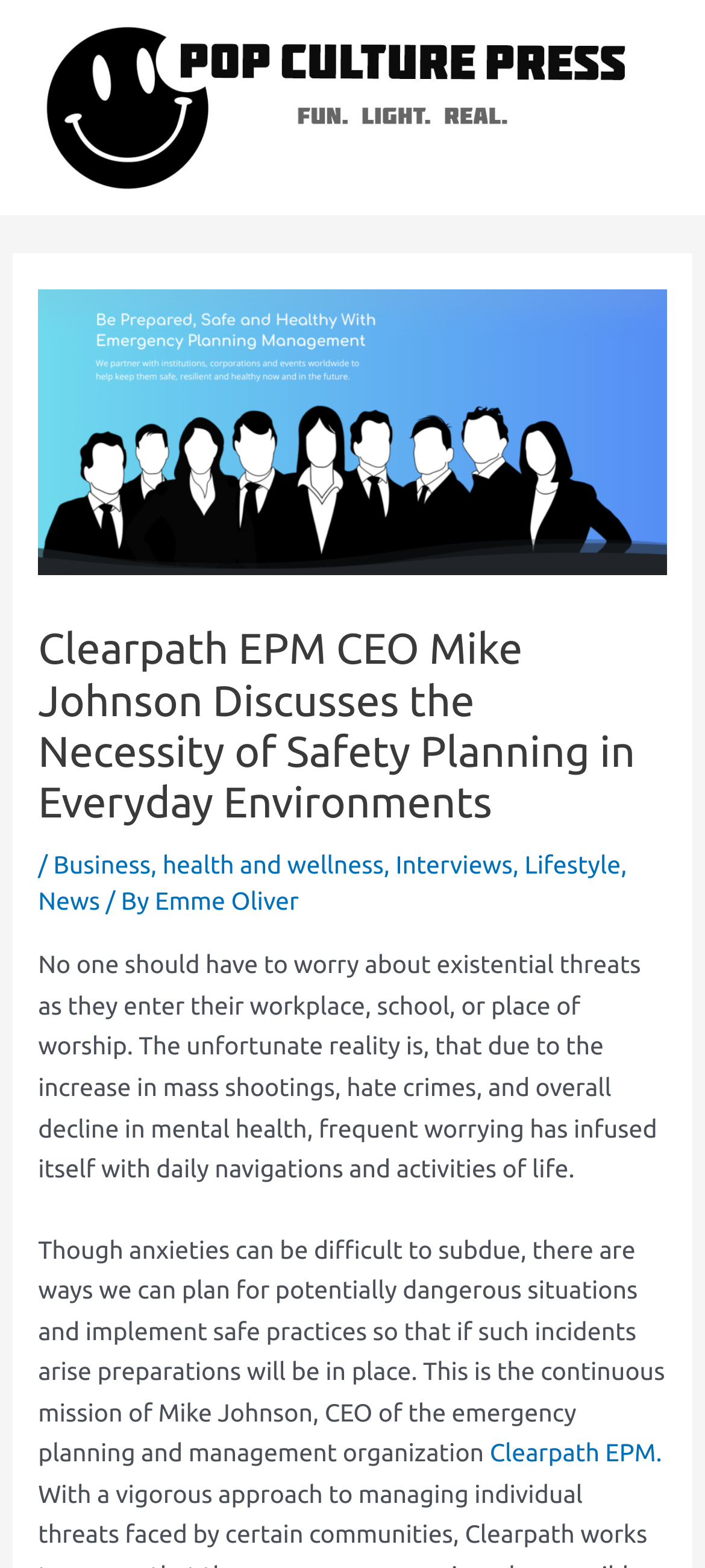Please find the bounding box coordinates of the element's region to be clicked to carry out this instruction: "Click on the POP CULTURE PRESS link".

[0.051, 0.058, 0.914, 0.076]